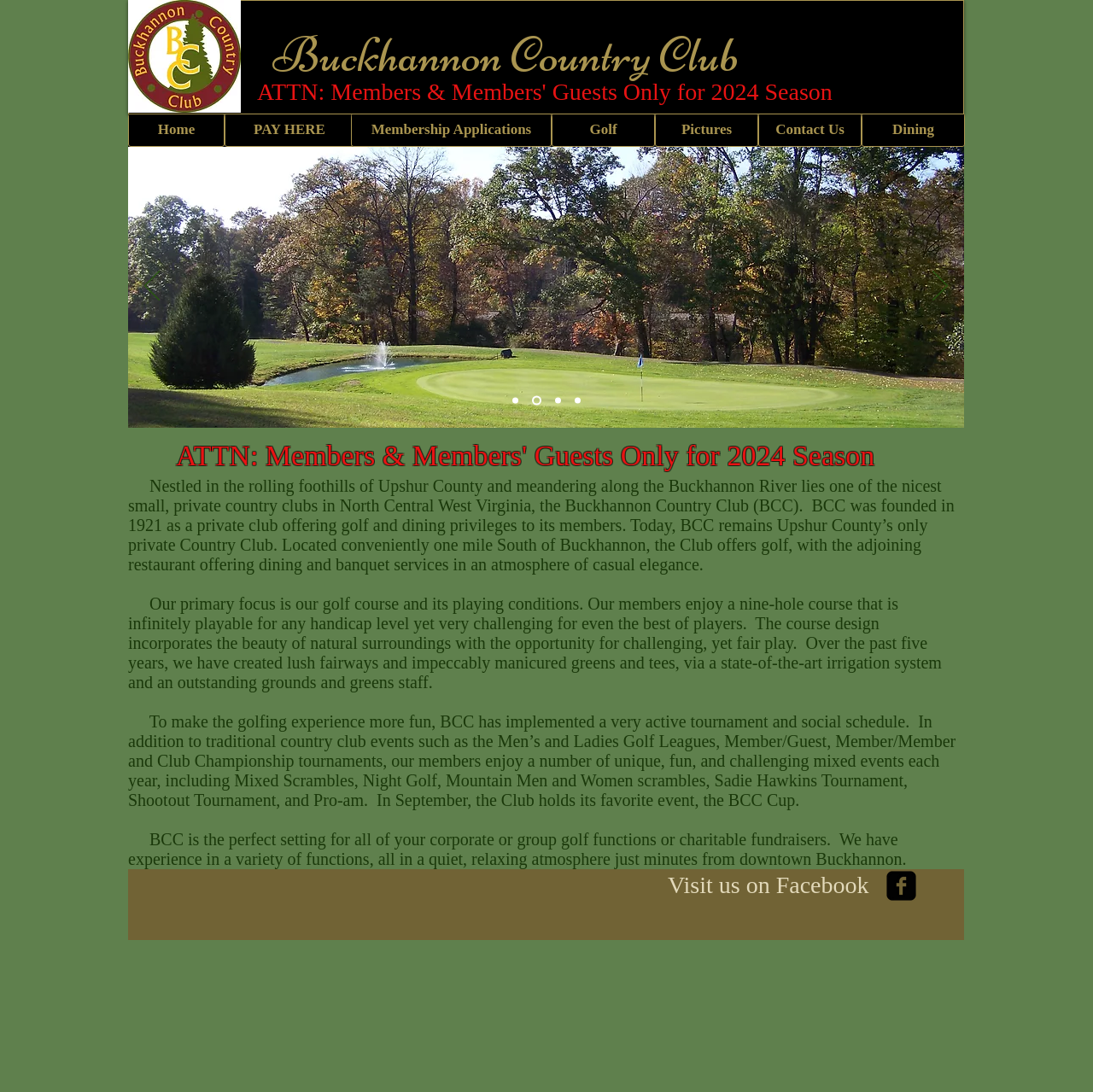How many slides are there in the slideshow?
Refer to the image and give a detailed response to the question.

I found the answer by looking at the navigation element 'Slides' which contains four links labeled 'Slide 1', 'Slide 2', 'Slide 3', and 'Slide 4', indicating that there are four slides in the slideshow.